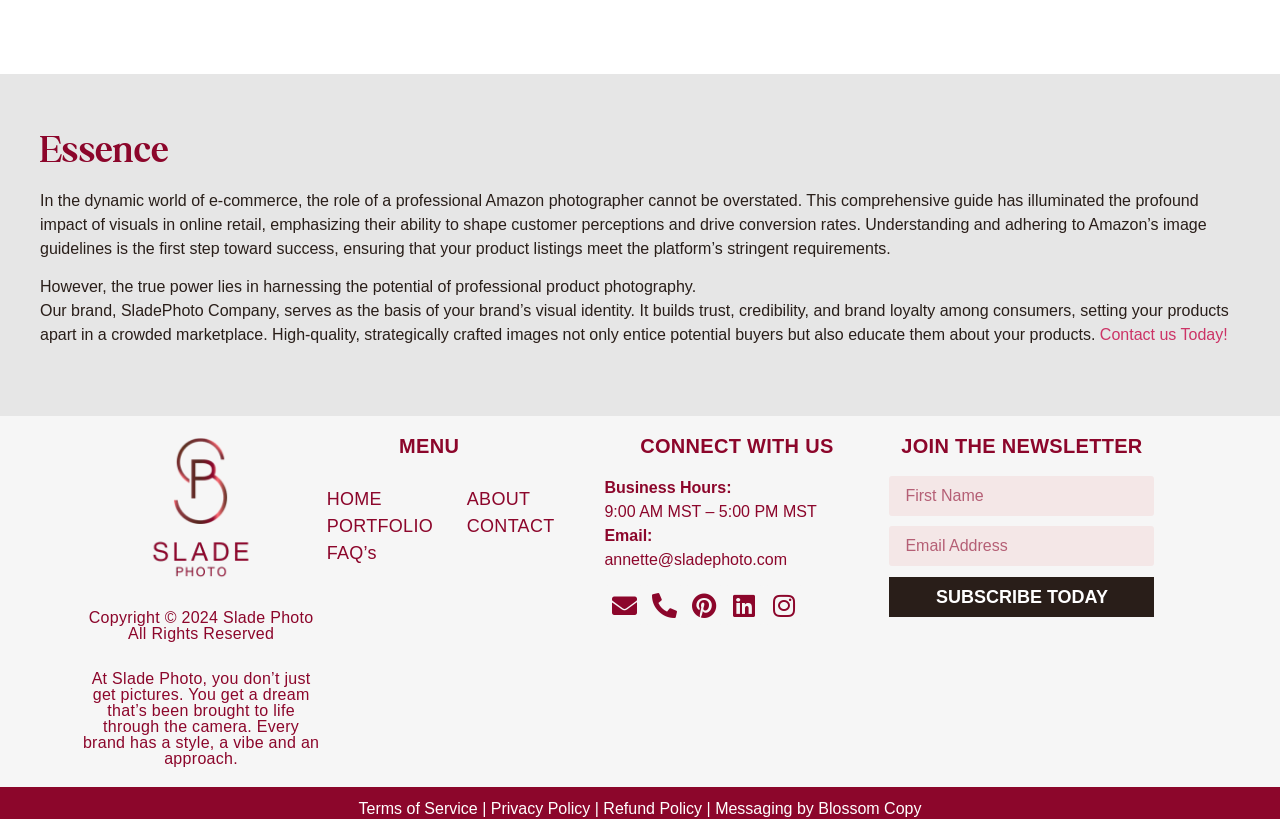What is the purpose of the newsletter?
Using the information from the image, give a concise answer in one word or a short phrase.

Stay updated